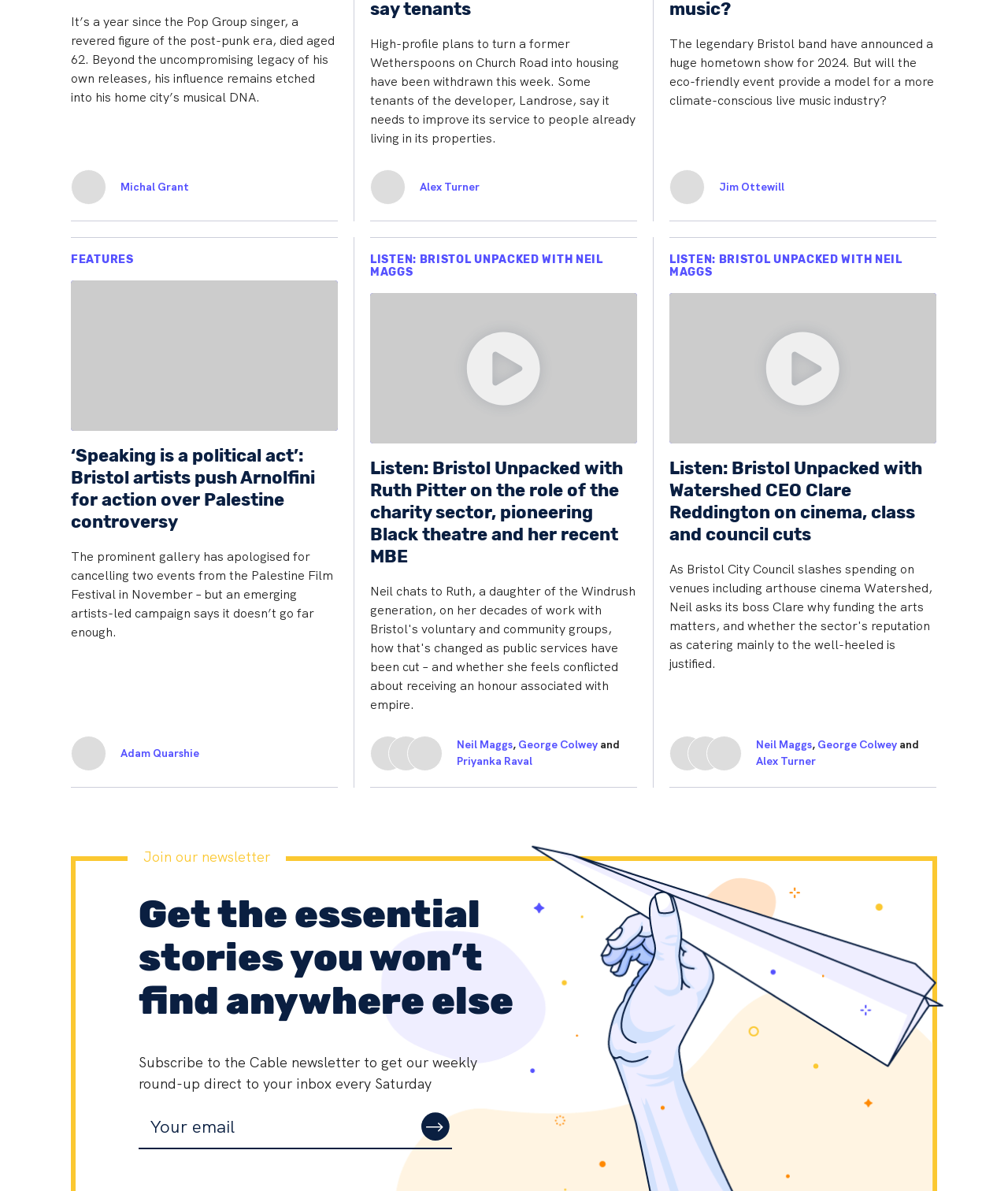Please determine the bounding box coordinates of the clickable area required to carry out the following instruction: "Subscribe to the Cable newsletter". The coordinates must be four float numbers between 0 and 1, represented as [left, top, right, bottom].

[0.138, 0.884, 0.473, 0.917]